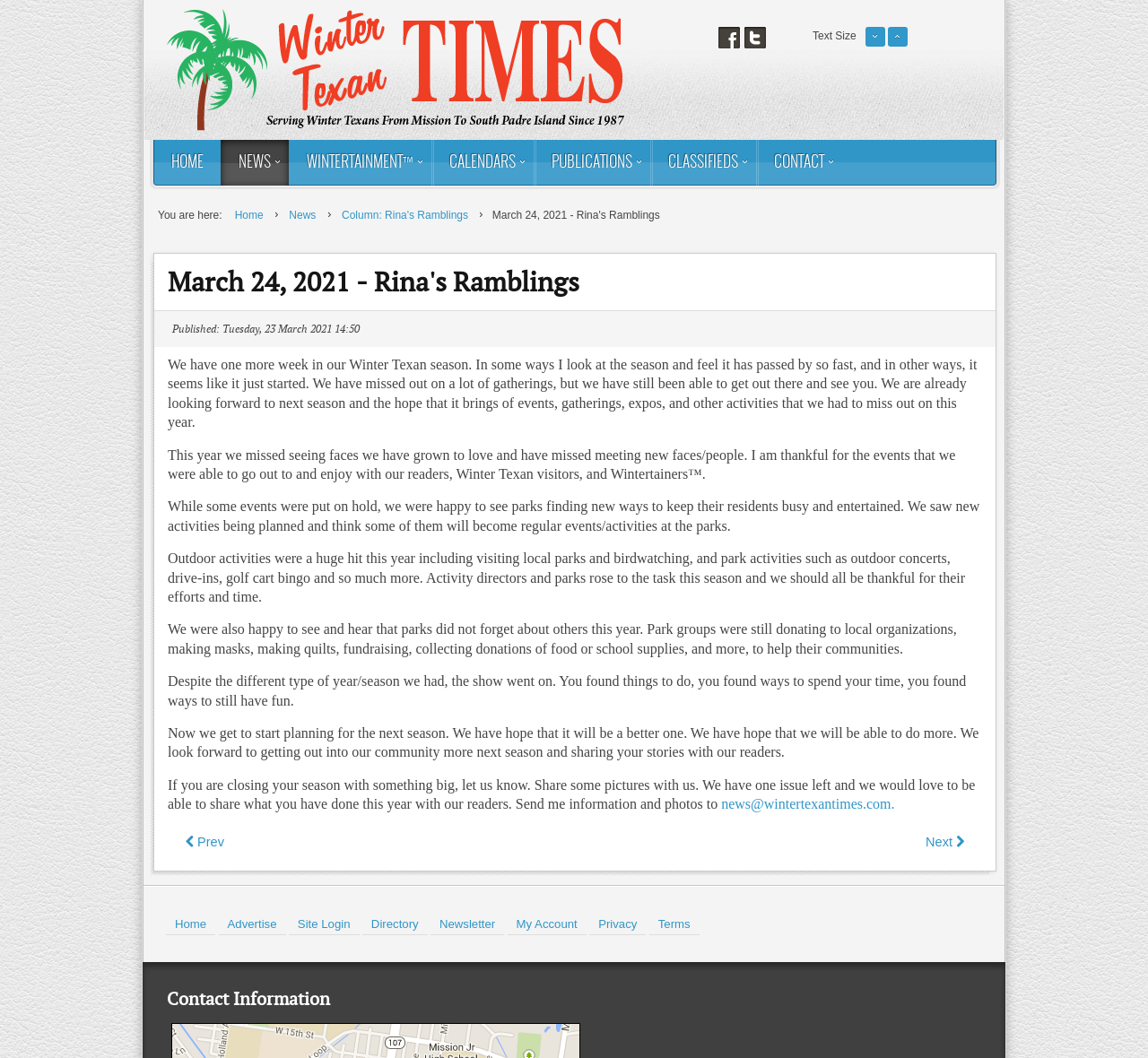How many links are there in the navigation section?
Please respond to the question thoroughly and include all relevant details.

The navigation section is located at the top of the webpage, and it contains links to different sections of the website. By counting the links in this section, we can see that there are 7 links: 'HOME', 'NEWS', 'WINTERTAINMENT™', 'CALENDARS', 'PUBLICATIONS', 'CLASSIFIEDS', and 'CONTACT'.